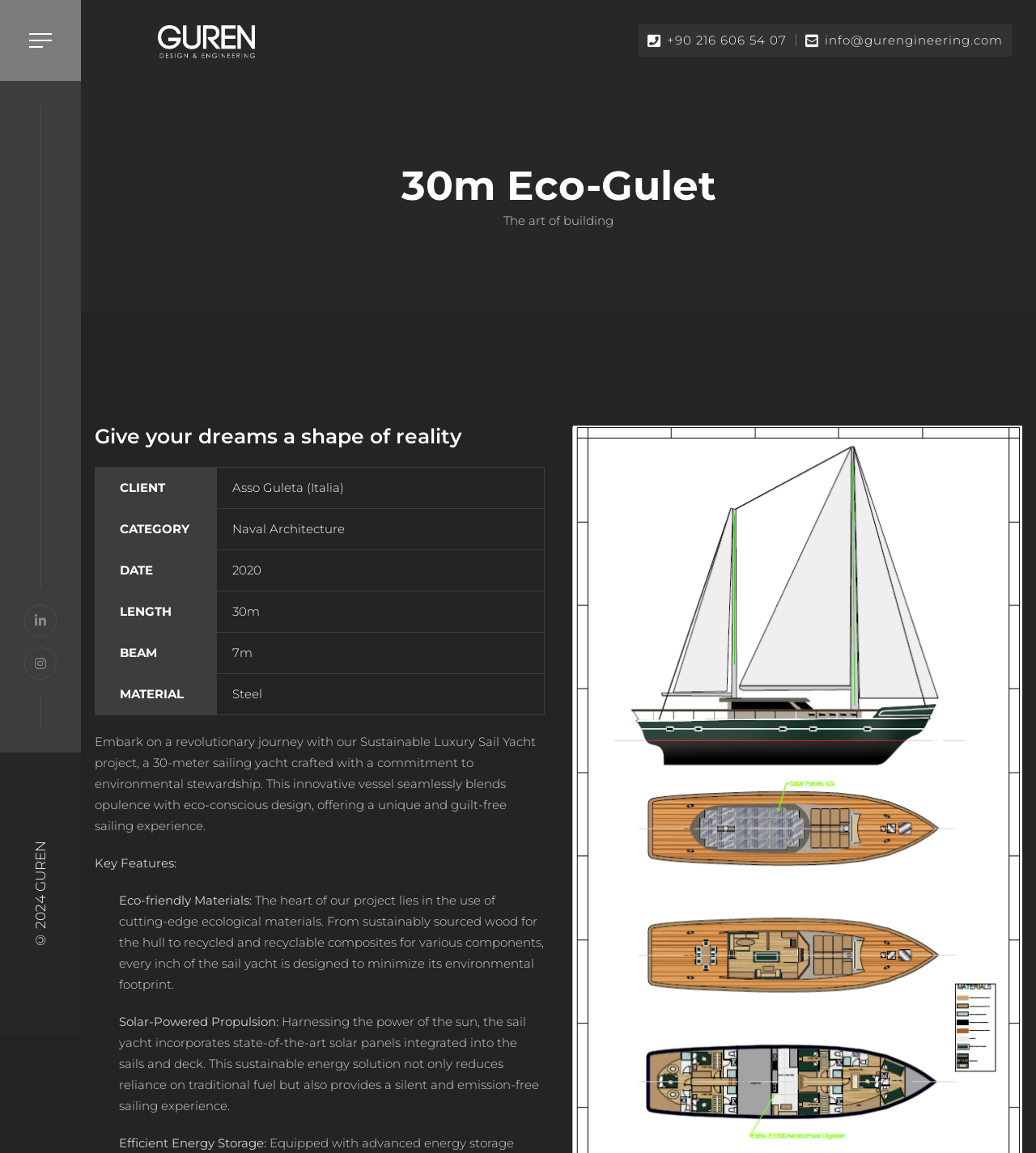What is the category of the project?
Kindly give a detailed and elaborate answer to the question.

I found the answer by looking at the StaticText element with the text 'CATEGORY' and its corresponding value 'Naval Architecture'.